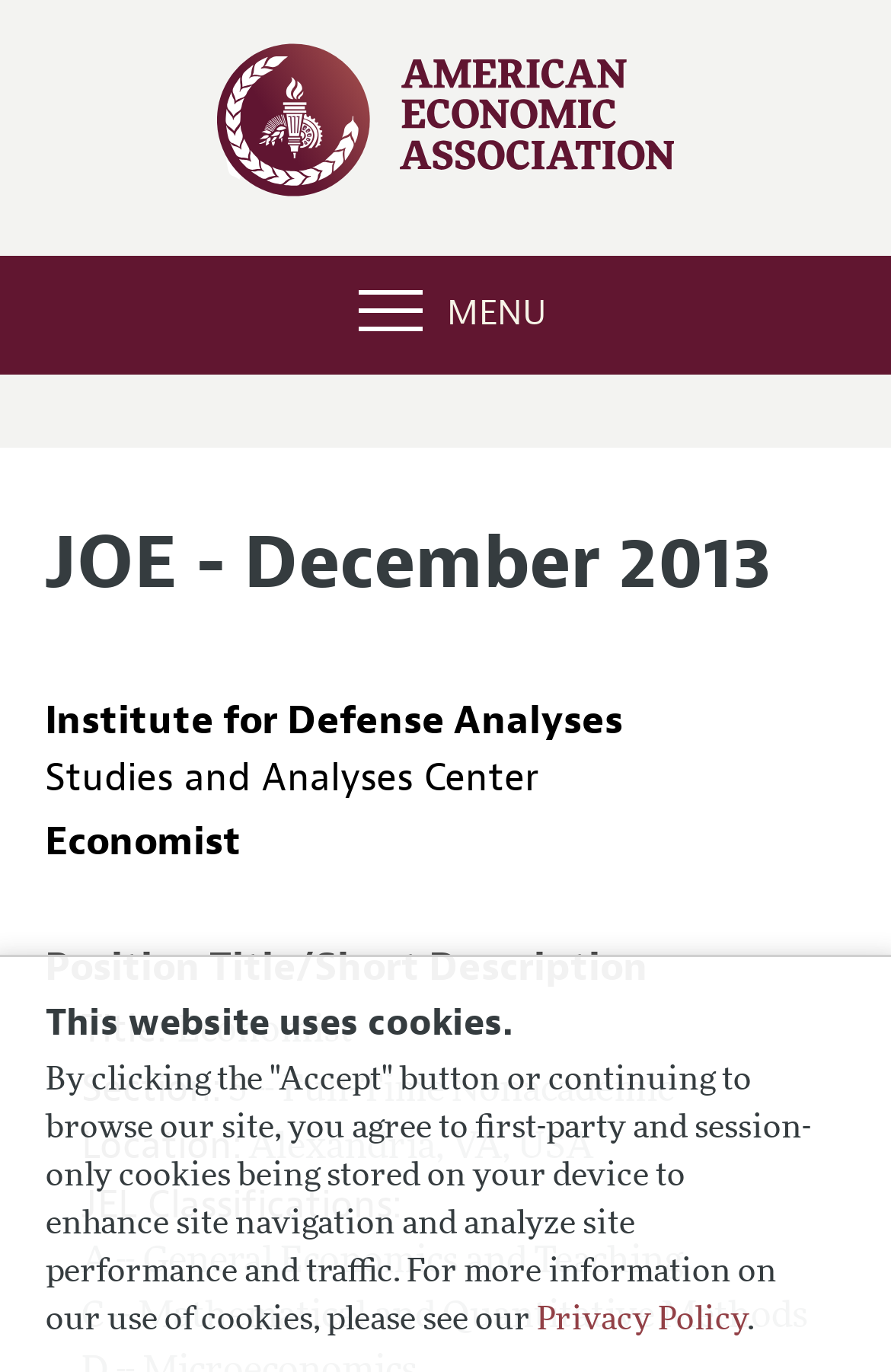What is the position title?
Answer the question based on the image using a single word or a brief phrase.

Economist